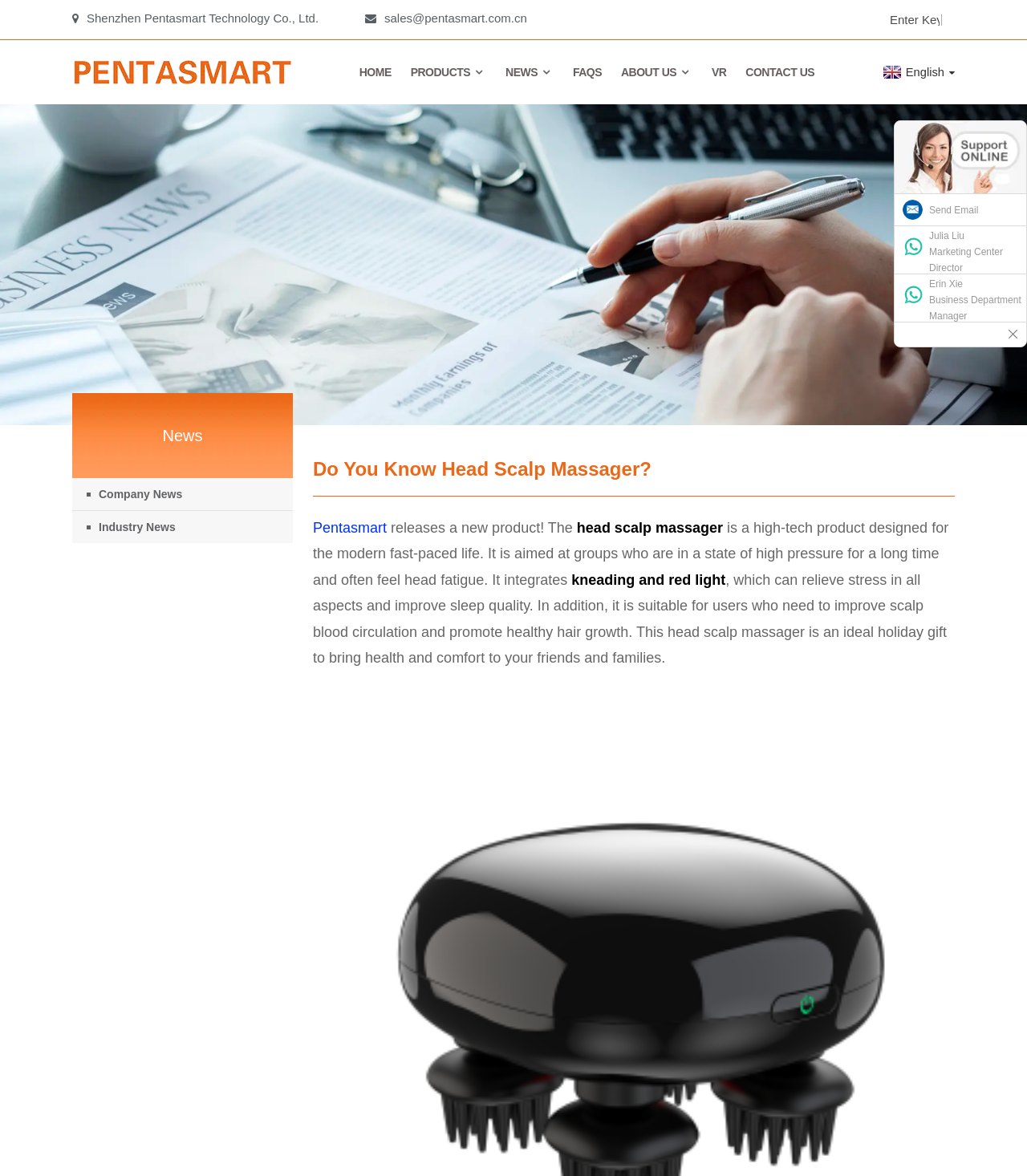Highlight the bounding box coordinates of the region I should click on to meet the following instruction: "Read company news".

[0.07, 0.407, 0.285, 0.434]